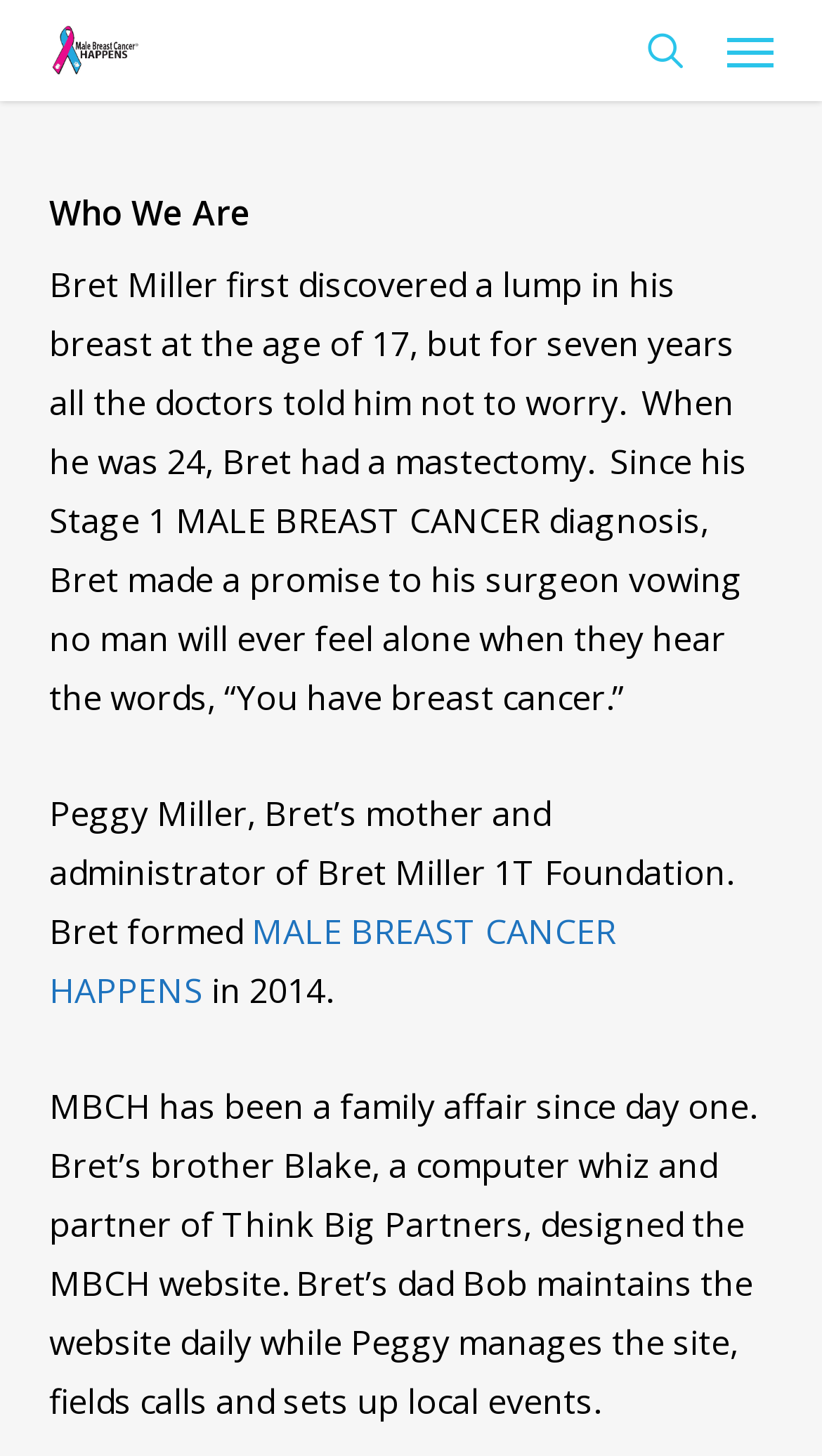Who manages the website daily?
Please look at the screenshot and answer using one word or phrase.

Bret's dad Bob